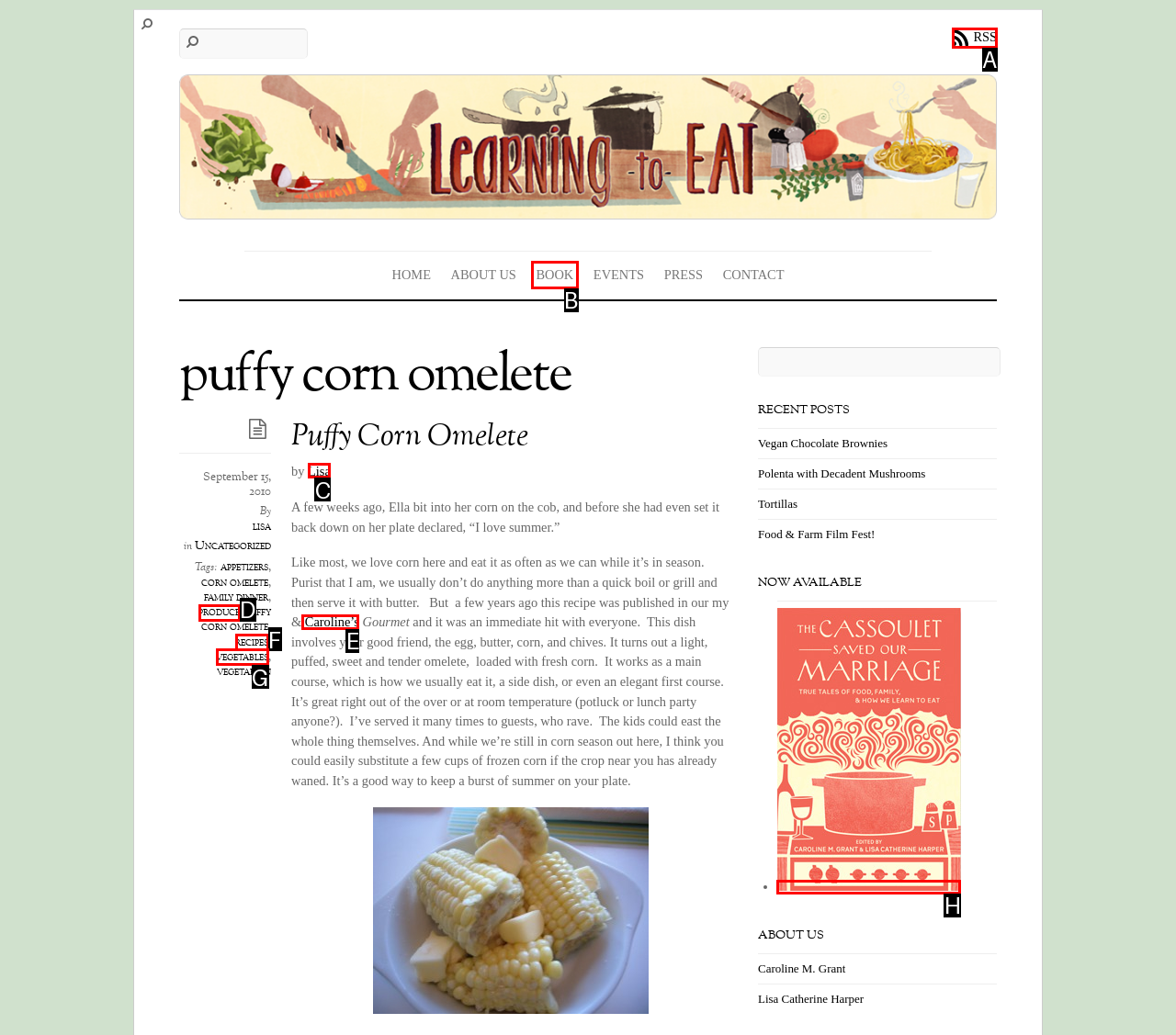Given the task: Learn about the author Lisa, point out the letter of the appropriate UI element from the marked options in the screenshot.

C